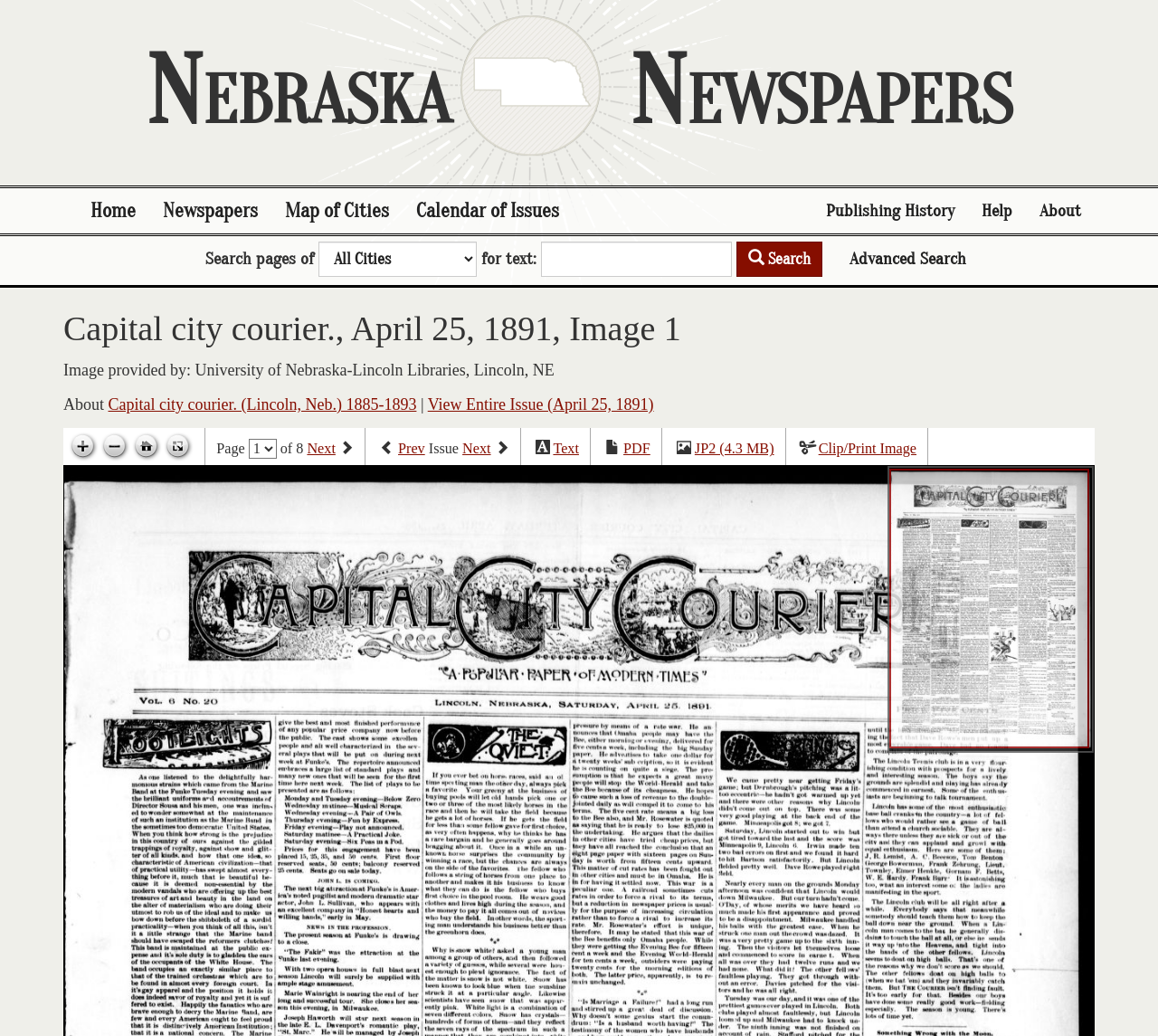What is the current page number?
Answer the question with a thorough and detailed explanation.

The current page number can be found in the text 'Page' which is located below the image, and the combobox next to it shows the current page number as 1.